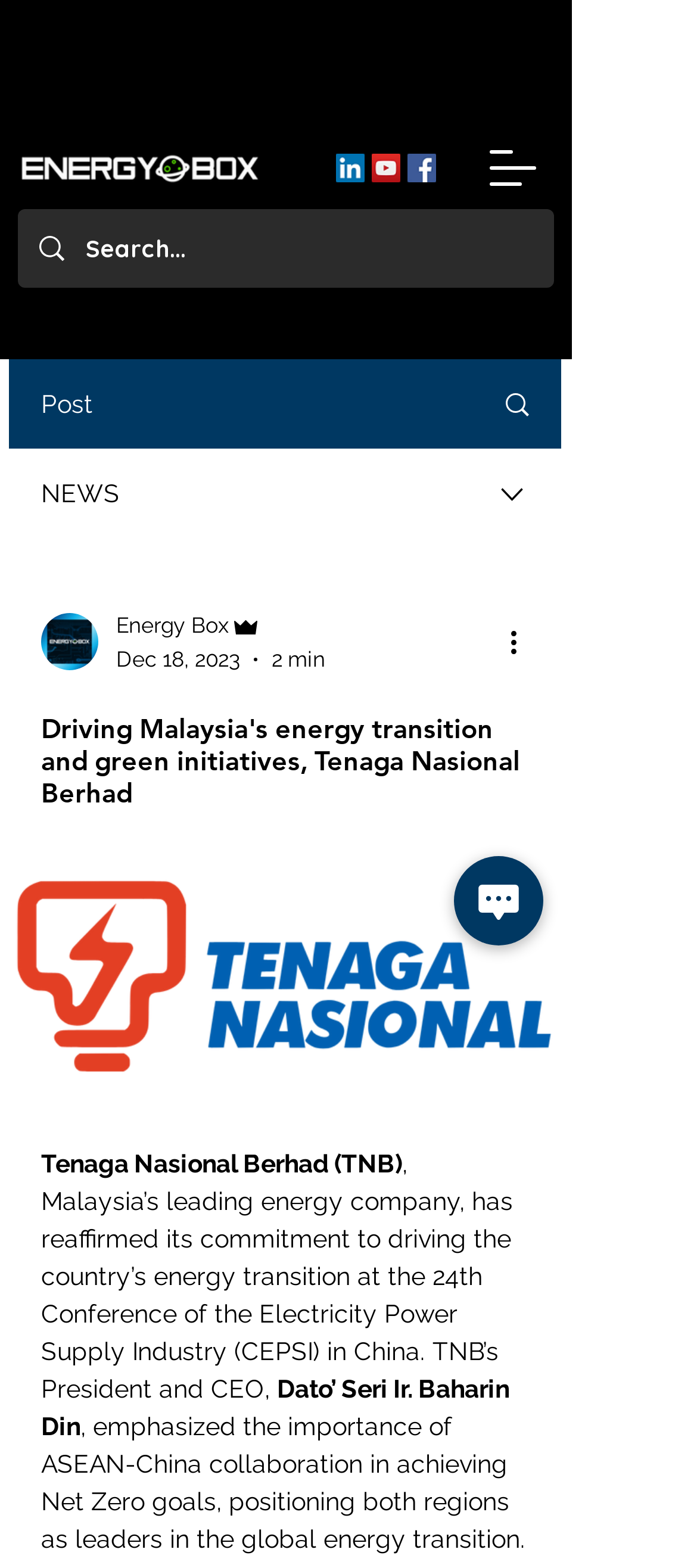Please pinpoint the bounding box coordinates for the region I should click to adhere to this instruction: "Chat with someone".

[0.651, 0.546, 0.779, 0.603]